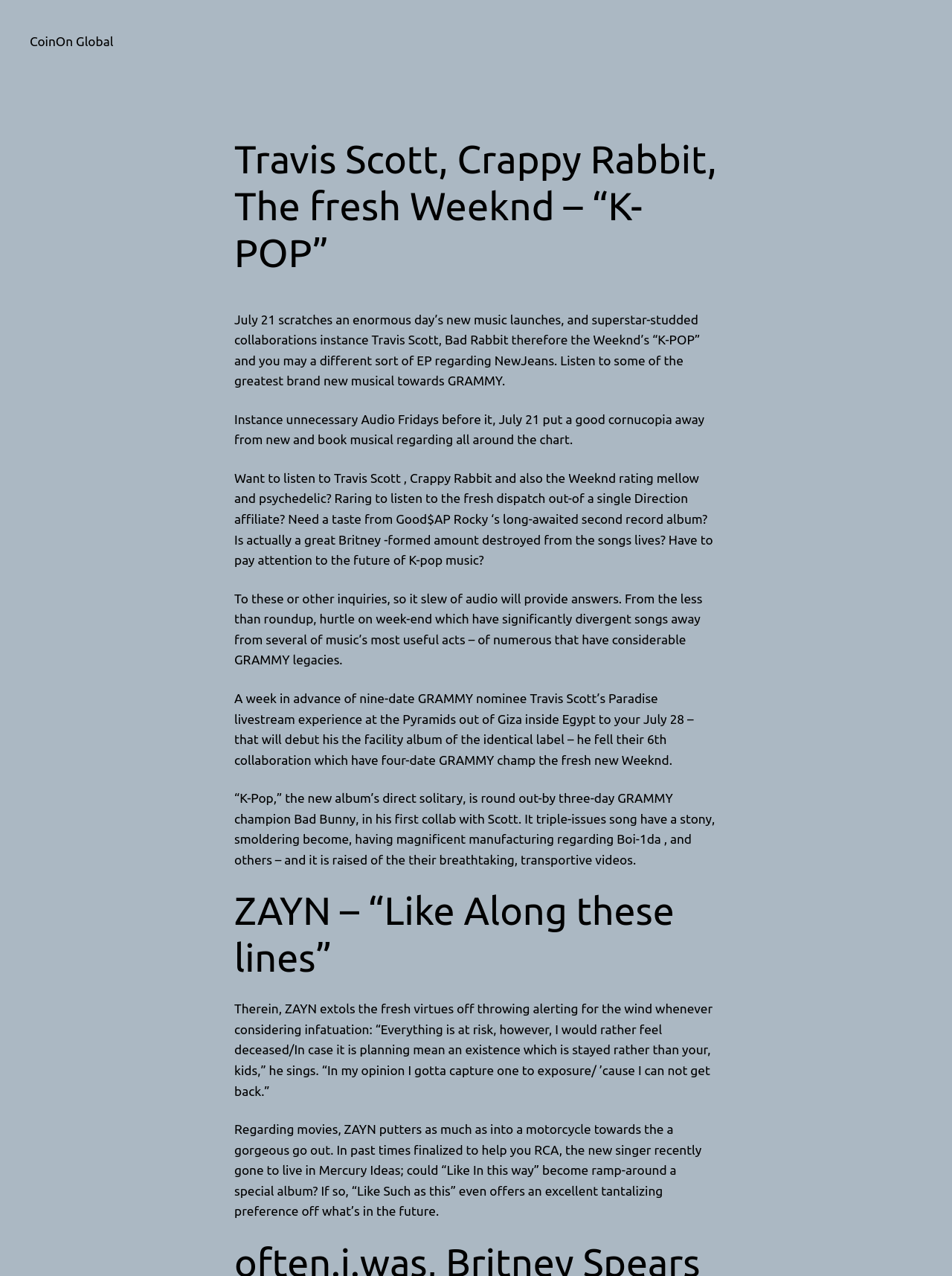What is the name of the album by Travis Scott?
Please provide a comprehensive answer based on the contents of the image.

According to the article, Travis Scott's album is called 'Paradise', which will debut on July 28 at the Pyramids of Giza in Egypt.